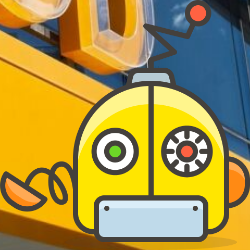How many eyes does the robot have?
Look at the image and answer the question with a single word or phrase.

Two